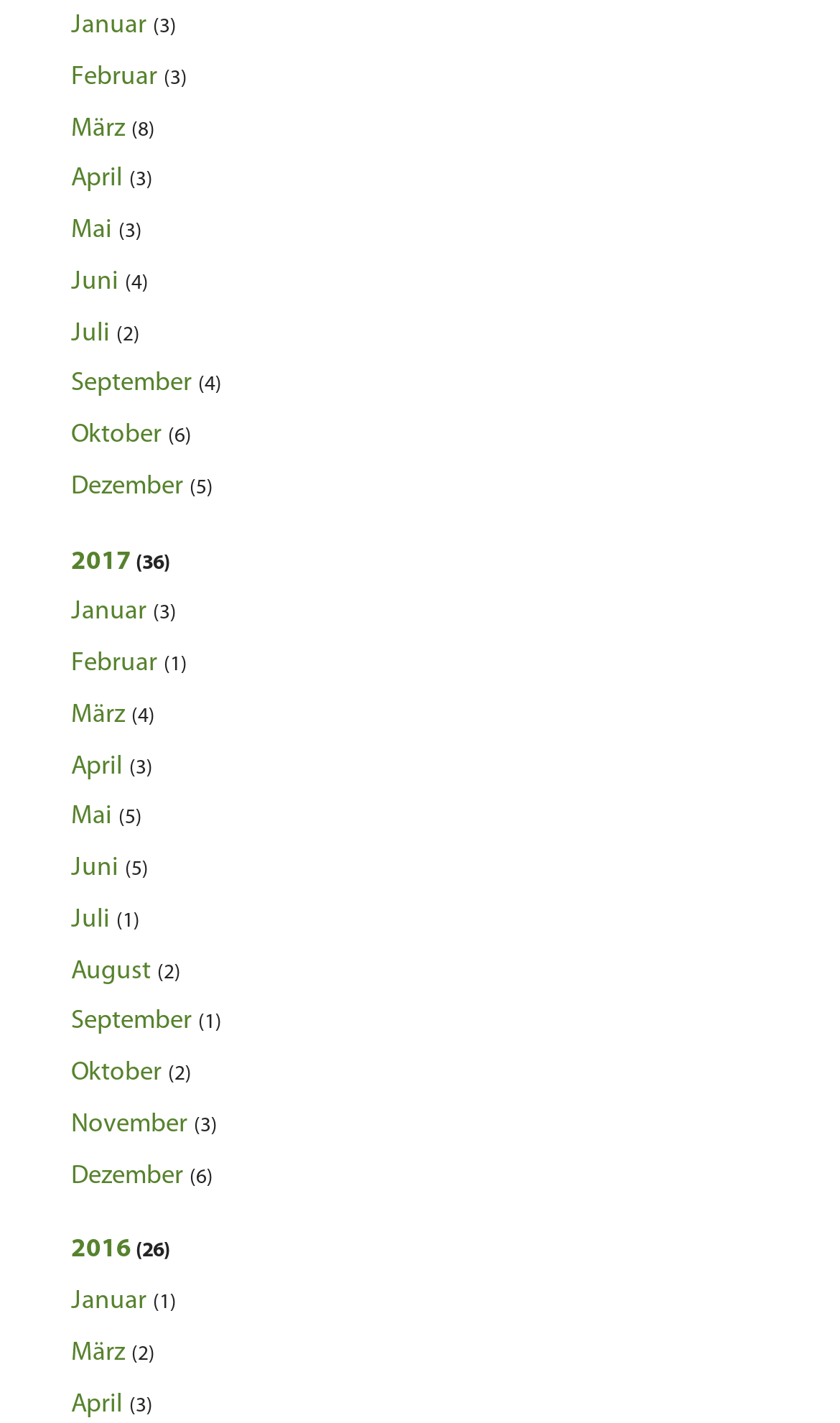Please specify the bounding box coordinates of the clickable region to carry out the following instruction: "Browse April". The coordinates should be four float numbers between 0 and 1, in the format [left, top, right, bottom].

[0.085, 0.529, 0.182, 0.548]